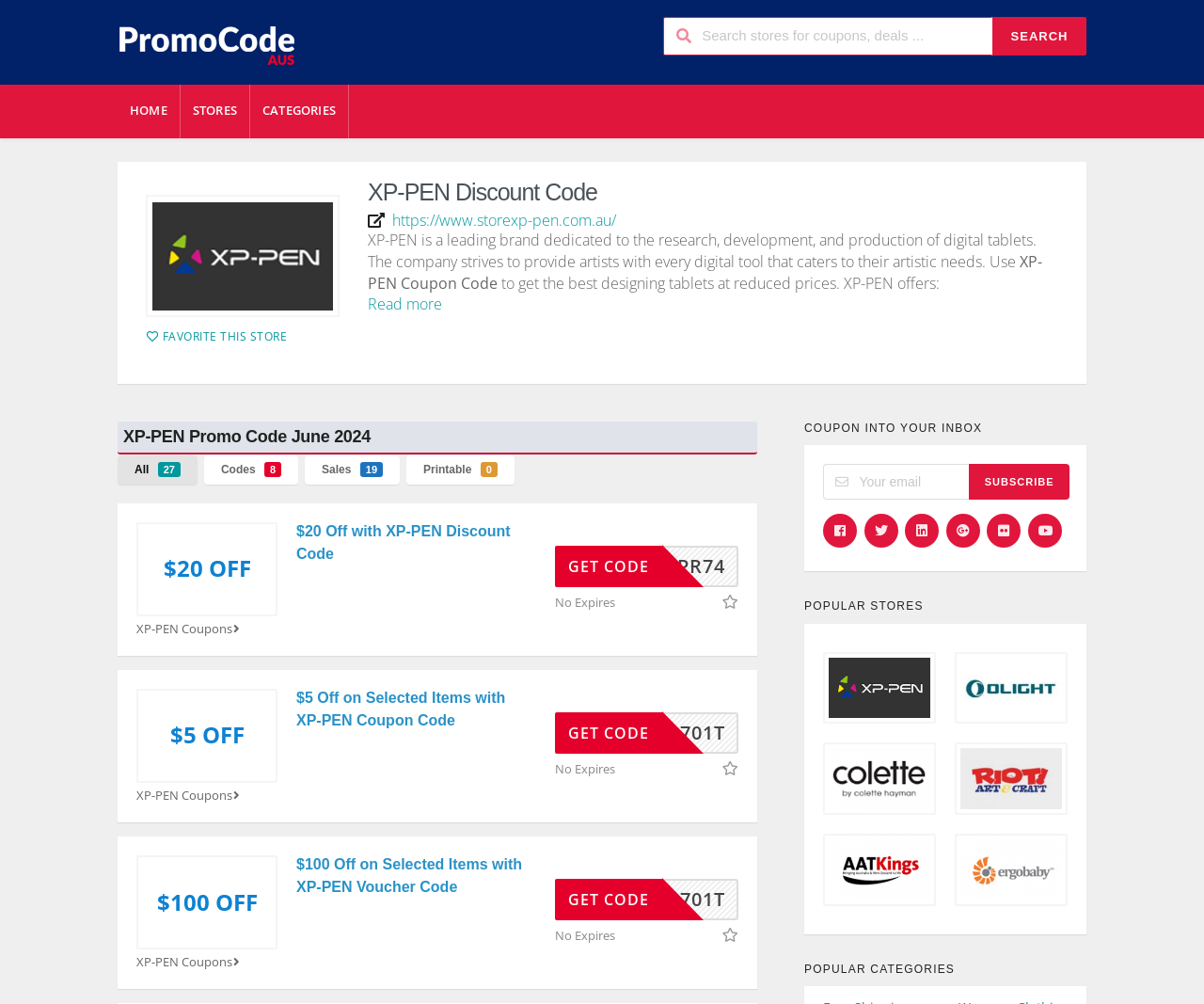How can I get notified about new coupons?
Please provide a comprehensive answer based on the visual information in the image.

The webpage has a section 'COUPON INTO YOUR INBOX' where I can enter my email address and subscribe to the newsletter to receive notifications about new coupons.